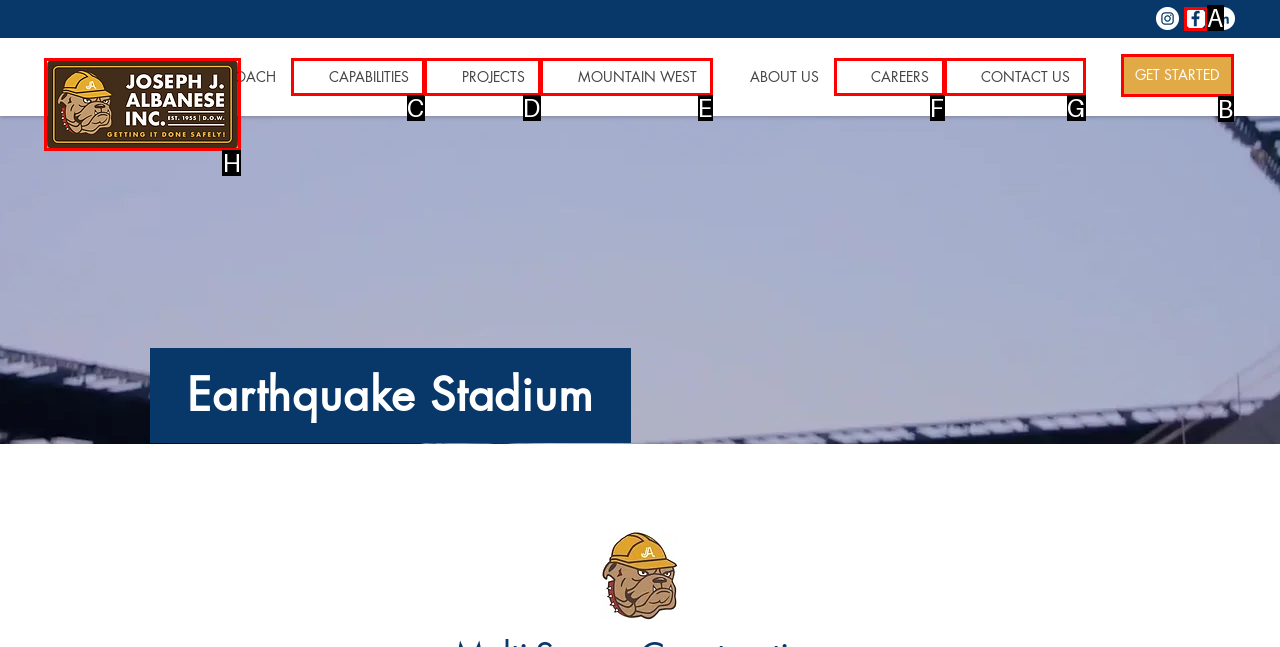Decide which letter you need to select to fulfill the task: Click the company logo
Answer with the letter that matches the correct option directly.

H